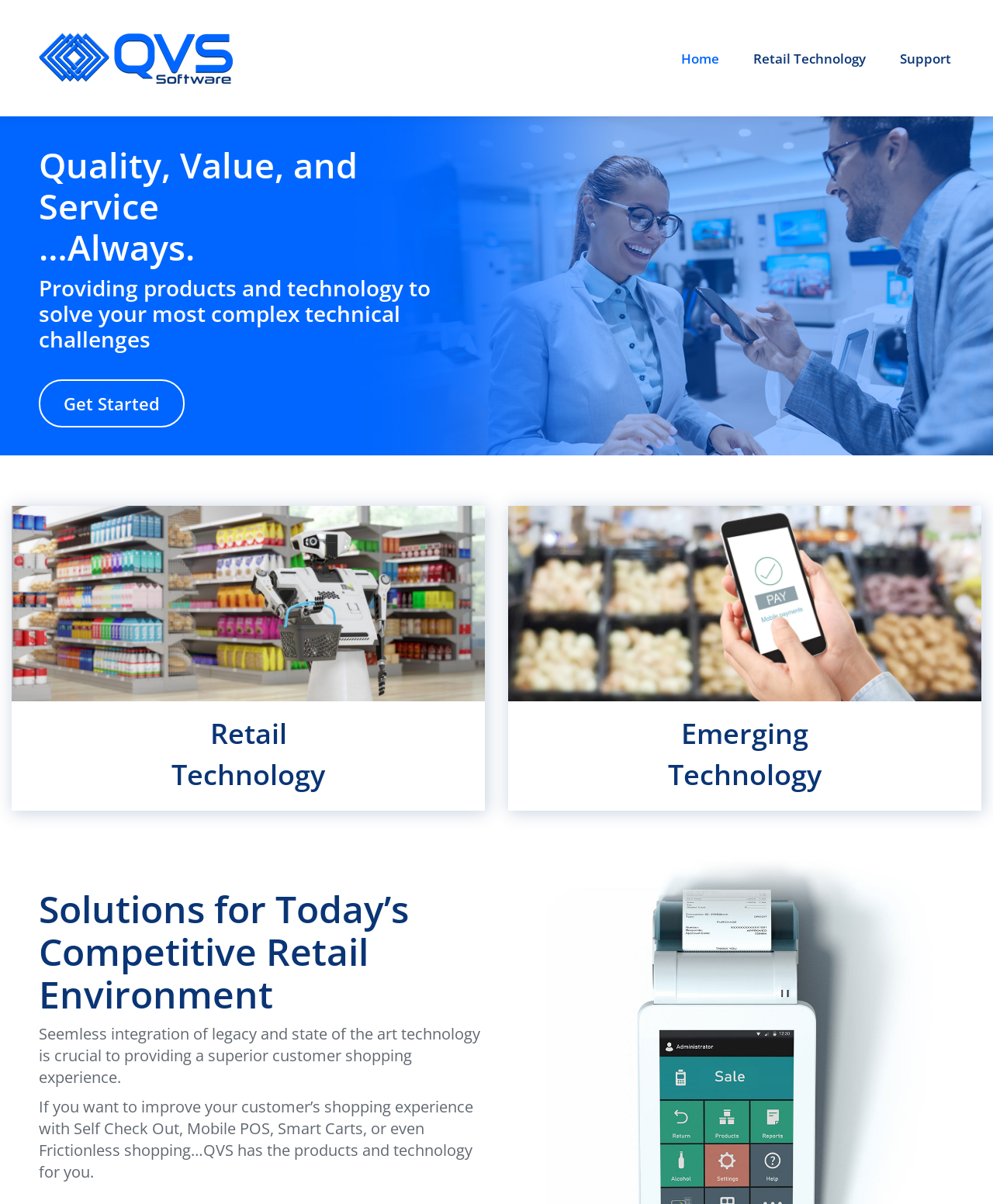Identify the bounding box coordinates of the area that should be clicked in order to complete the given instruction: "Go to the Home page". The bounding box coordinates should be four float numbers between 0 and 1, i.e., [left, top, right, bottom].

[0.683, 0.012, 0.727, 0.085]